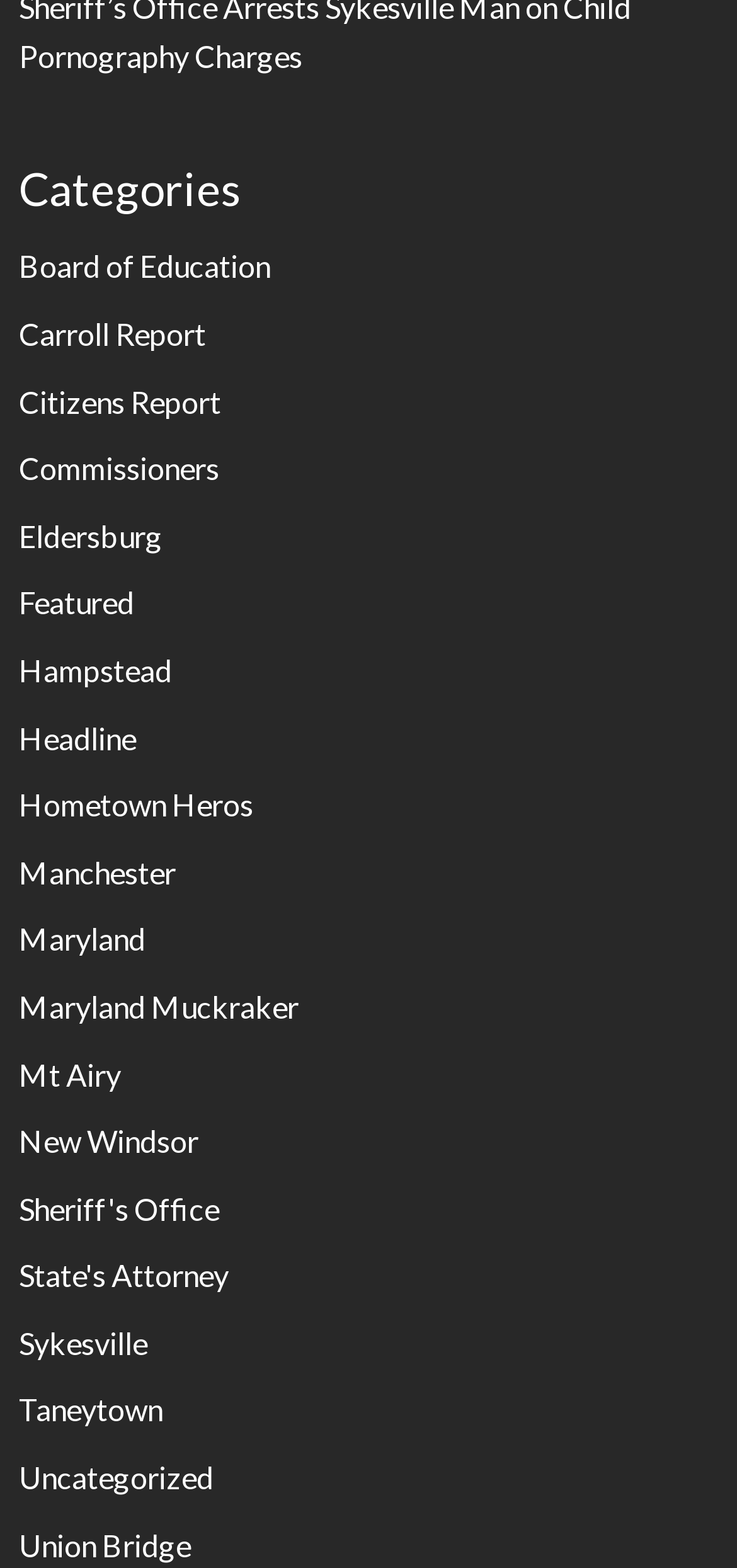Locate the bounding box coordinates of the element that should be clicked to execute the following instruction: "Learn about Maryland".

[0.026, 0.587, 0.197, 0.61]